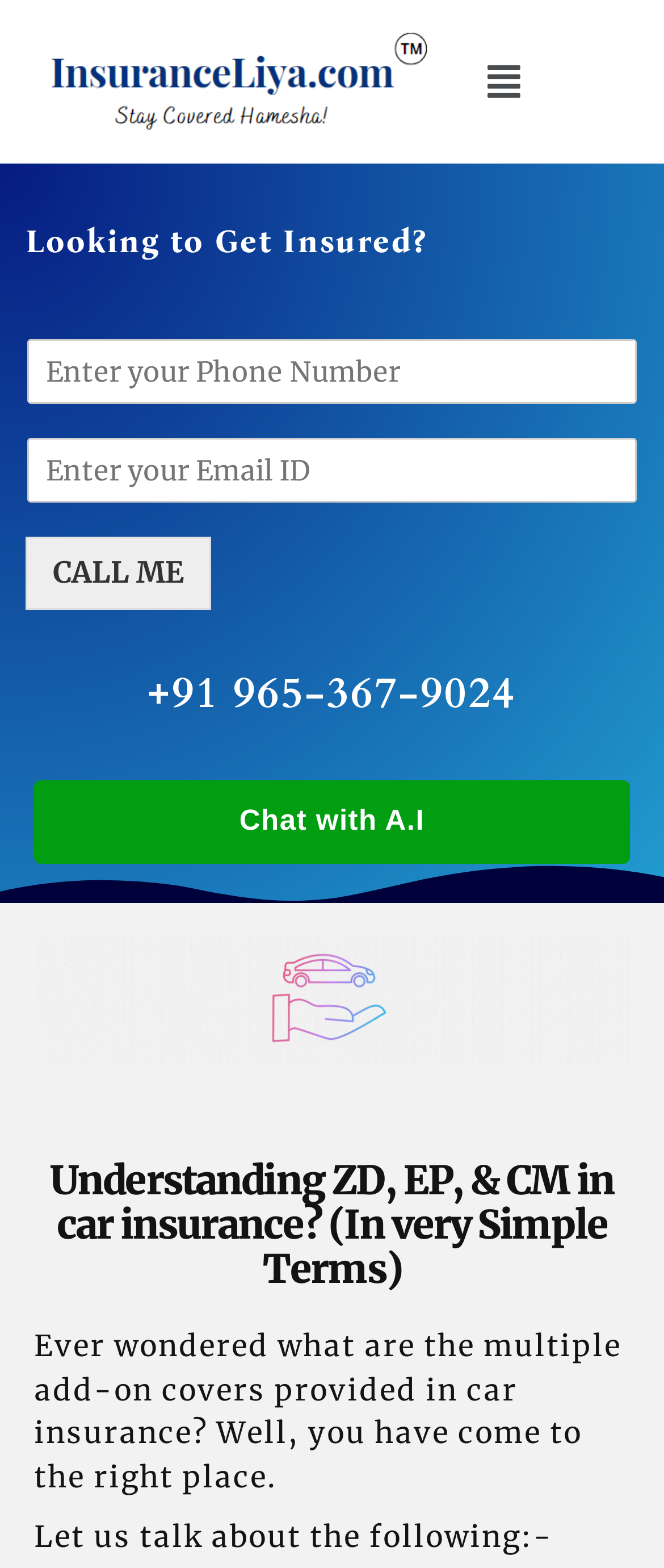Utilize the details in the image to thoroughly answer the following question: Is the webpage providing a chat service?

I found a link with the text 'Chat with A.I' located at coordinates [0.051, 0.498, 0.949, 0.551]. This suggests that the webpage is providing a chat service, possibly with an AI agent.